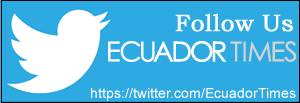What is the text on the image?
Based on the image, answer the question with a single word or brief phrase.

Follow Us